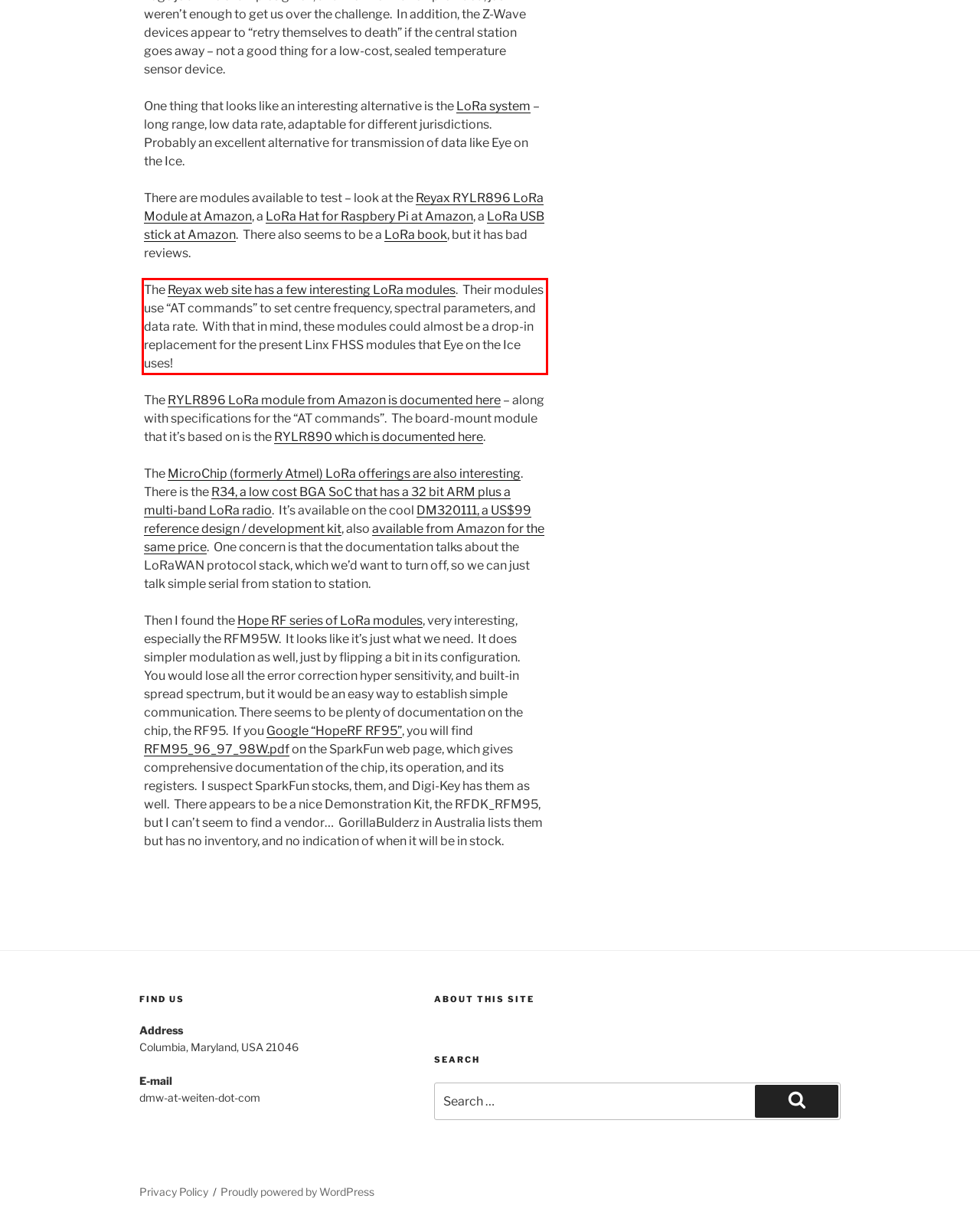You are provided with a screenshot of a webpage containing a red bounding box. Please extract the text enclosed by this red bounding box.

The Reyax web site has a few interesting LoRa modules. Their modules use “AT commands” to set centre frequency, spectral parameters, and data rate. With that in mind, these modules could almost be a drop-in replacement for the present Linx FHSS modules that Eye on the Ice uses!